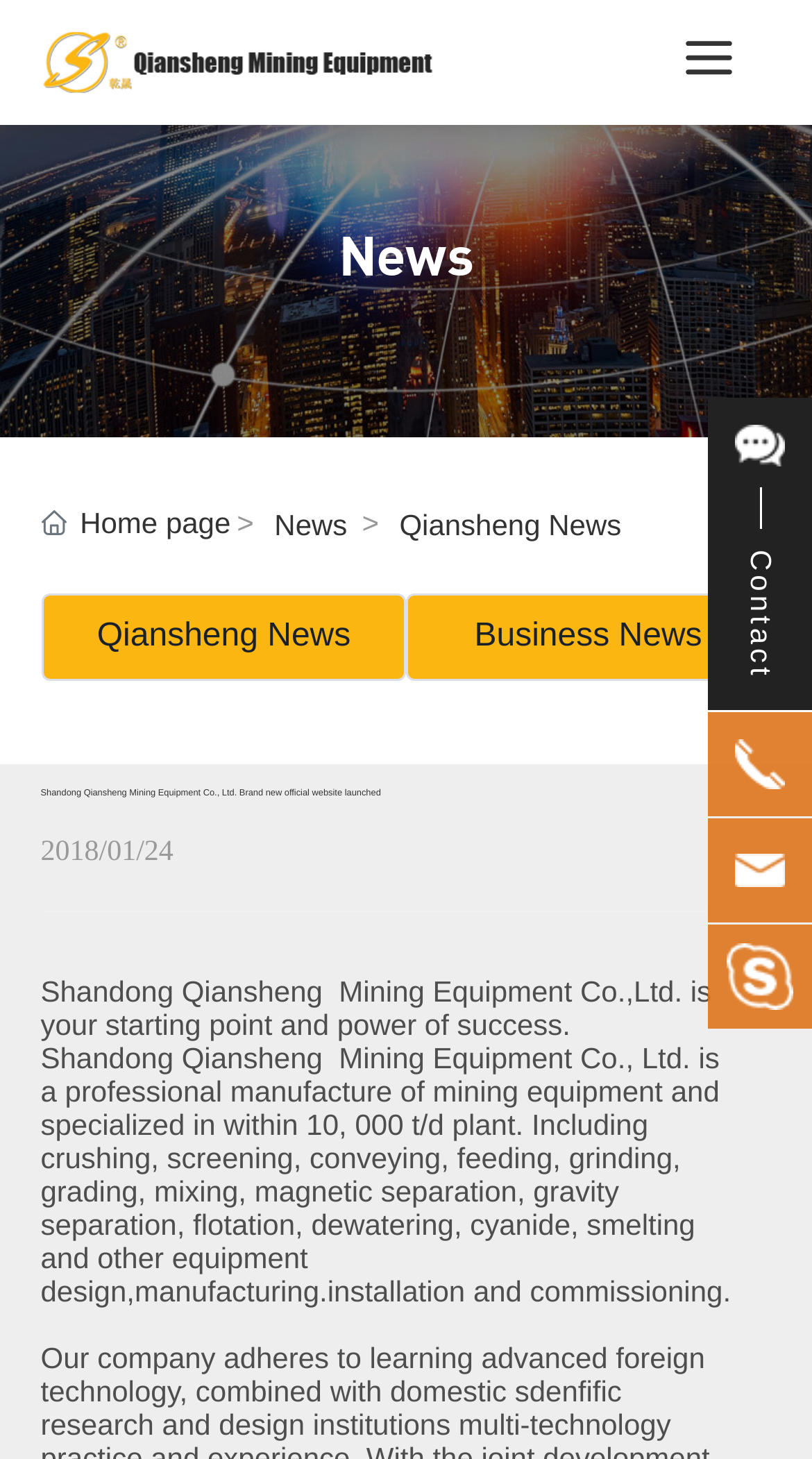Determine the bounding box coordinates of the section to be clicked to follow the instruction: "Click on Home". The coordinates should be given as four float numbers between 0 and 1, formatted as [left, top, right, bottom].

None